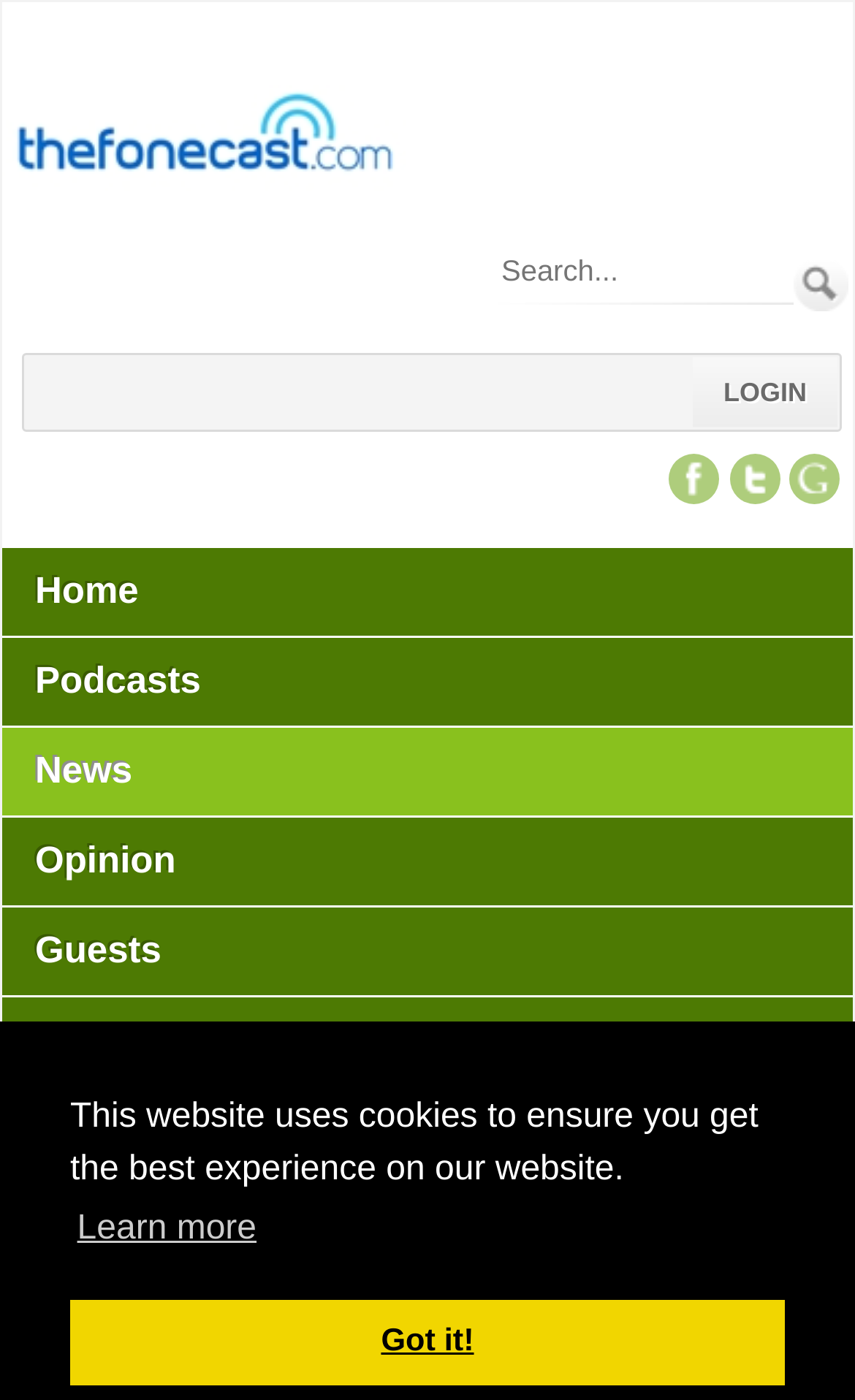Specify the bounding box coordinates of the element's area that should be clicked to execute the given instruction: "Click the 'Events' link". The coordinates should be four float numbers between 0 and 1, i.e., [left, top, right, bottom].

None